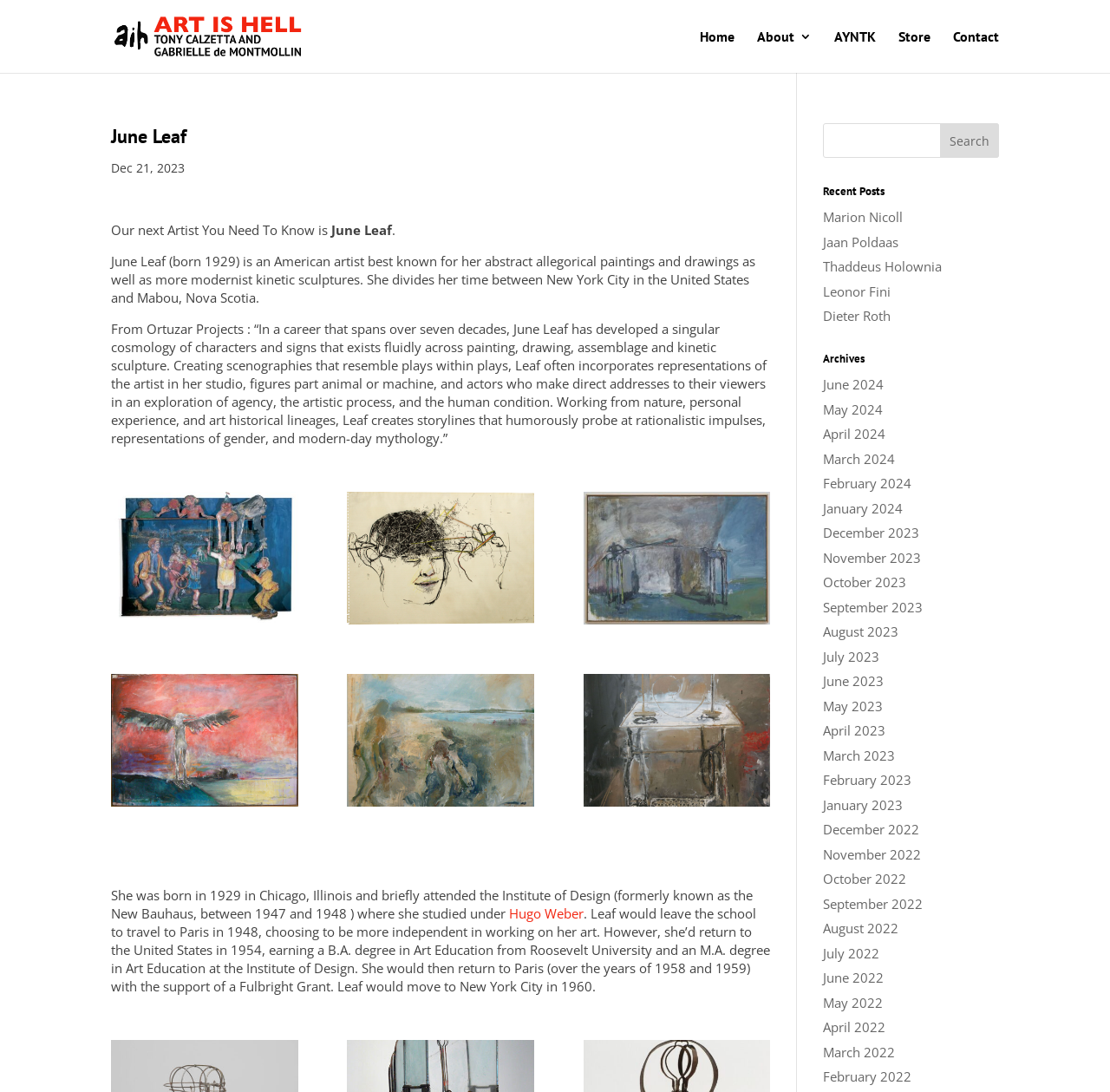What is the 'Artist You Need To Know' series about?
Look at the image and answer the question with a single word or phrase.

Featuring artists